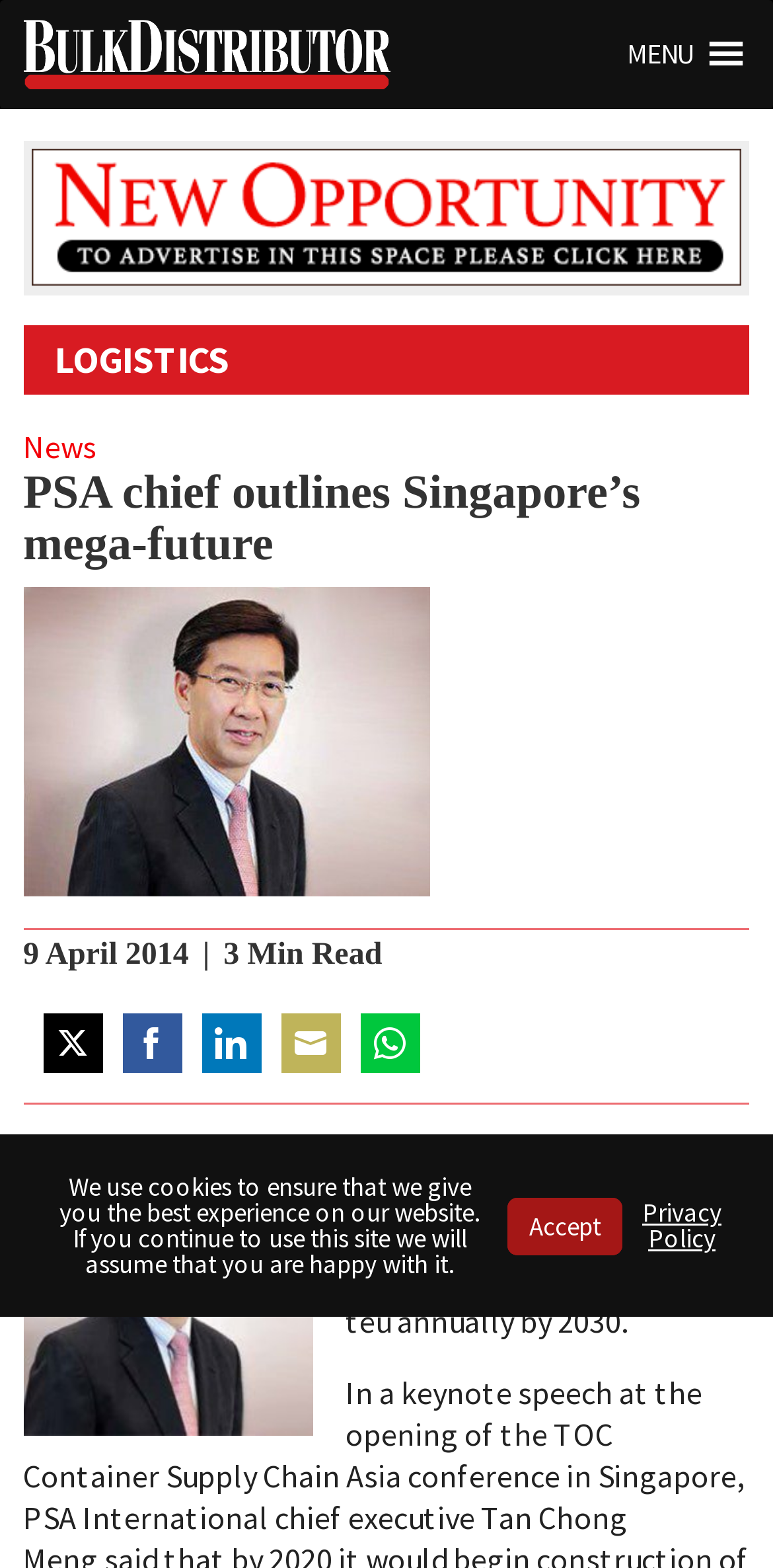What social media platforms can the article be shared on?
Give a thorough and detailed response to the question.

I found the answer by looking at the links 'Share on Twitter', 'Share on Facebook', 'Share on LinkedIn', and 'Share on WhatsApp' which suggest that the article can be shared on these social media platforms.